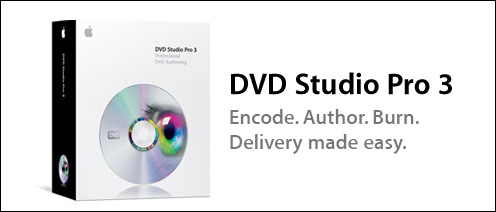Use a single word or phrase to answer the question: 
What is the tagline of the software?

Encode. Author. Burn. Delivery made easy.